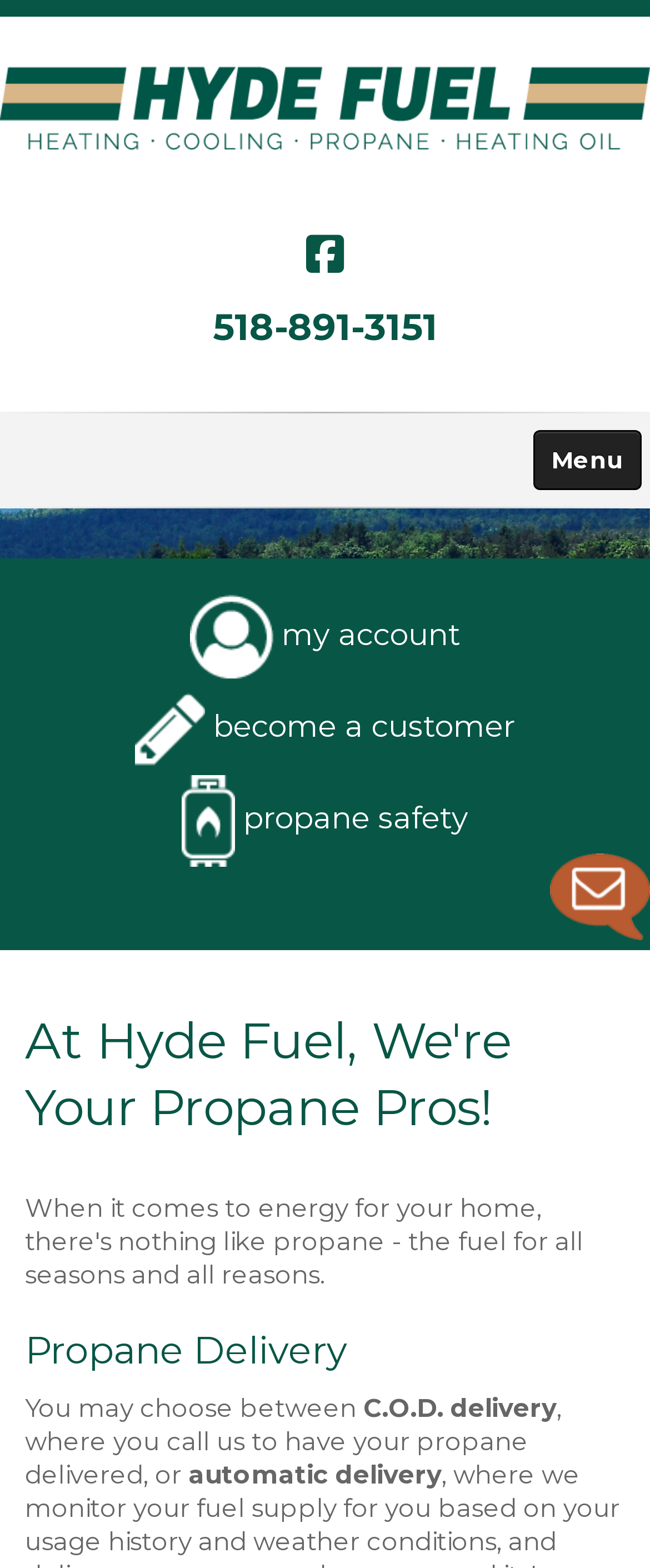Specify the bounding box coordinates (top-left x, top-left y, bottom-right x, bottom-right y) of the UI element in the screenshot that matches this description: Bioheat

[0.0, 0.412, 1.0, 0.455]